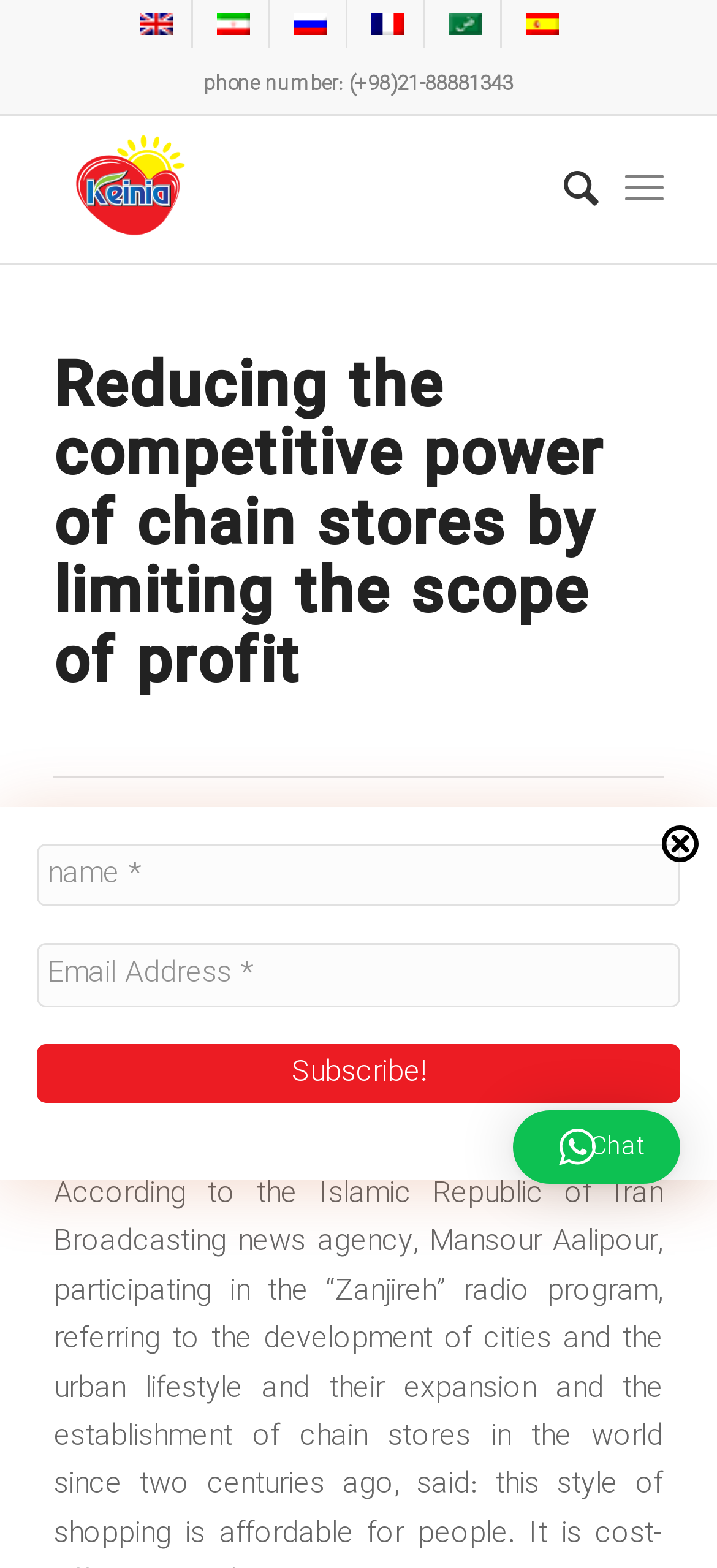Could you find the bounding box coordinates of the clickable area to complete this instruction: "Close the popup"?

[0.923, 0.526, 0.974, 0.55]